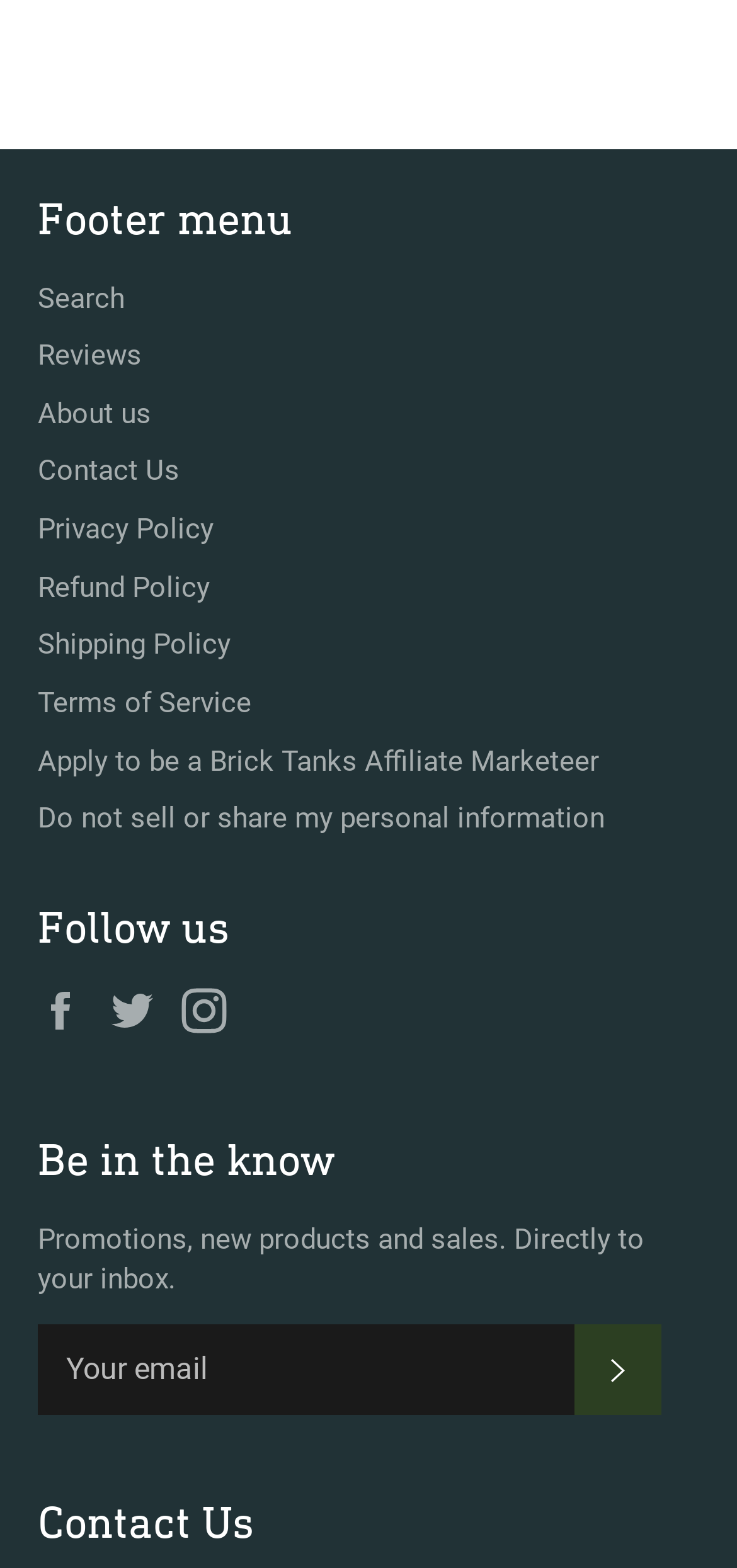What is the purpose of the 'Be in the know' section?
Using the visual information, answer the question in a single word or phrase.

To subscribe to newsletters